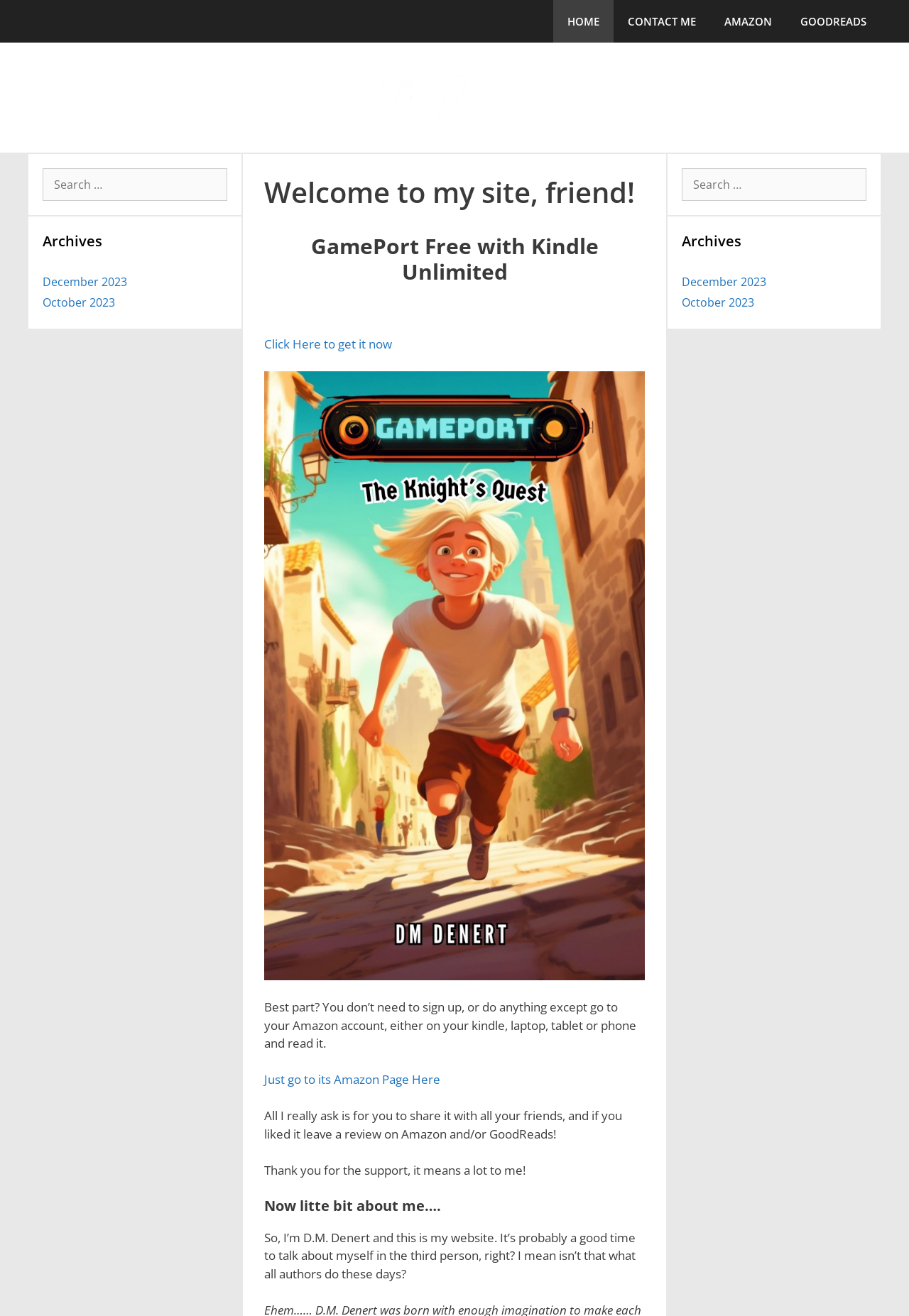Kindly determine the bounding box coordinates of the area that needs to be clicked to fulfill this instruction: "Click on the HOME link".

[0.609, 0.0, 0.675, 0.032]